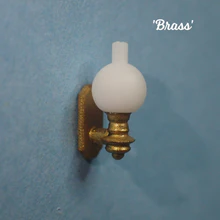Answer with a single word or phrase: 
What is the purpose of the frosted glass shade?

Soft diffusion of light